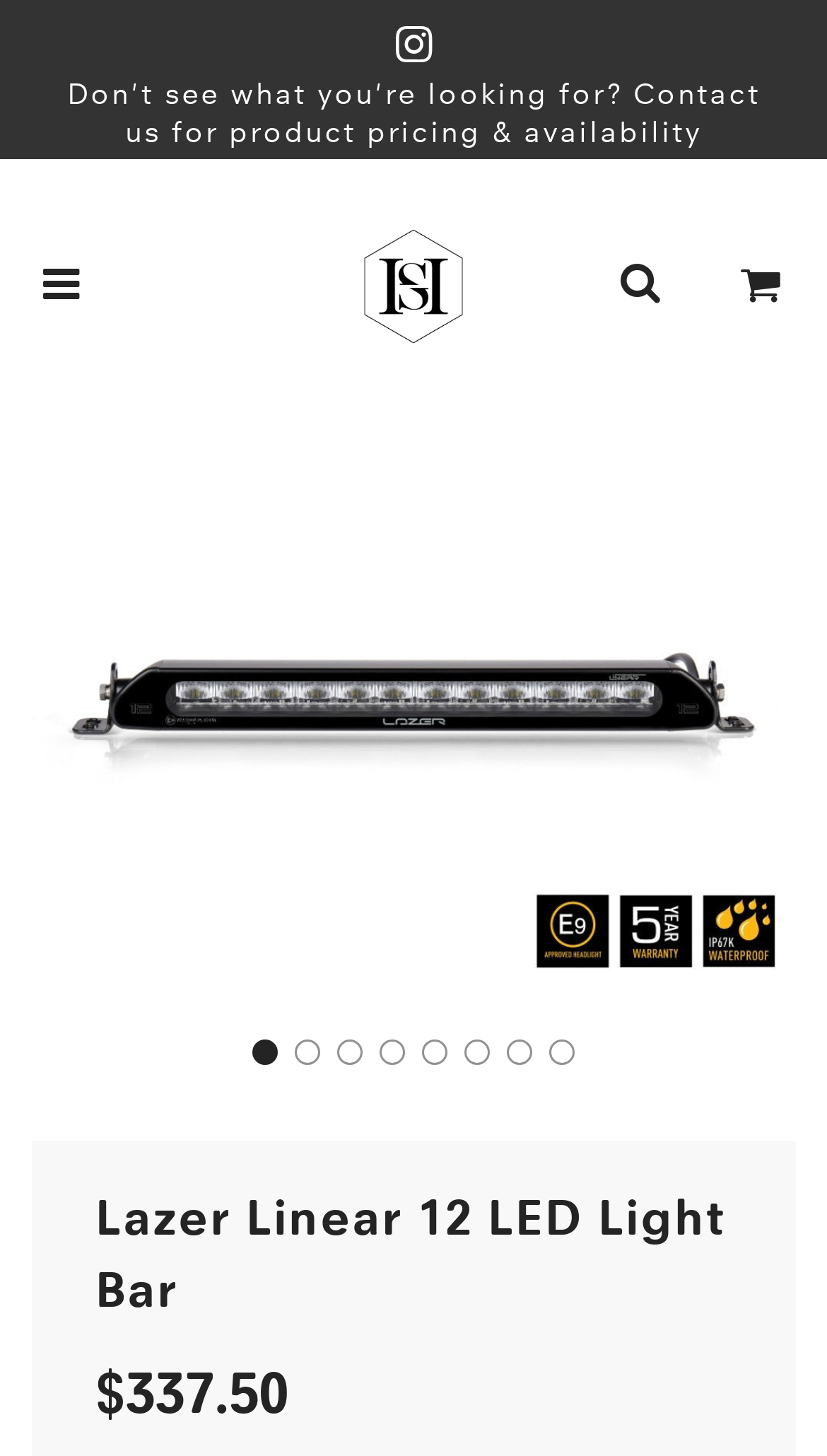Specify the bounding box coordinates of the element's area that should be clicked to execute the given instruction: "Search for products". The coordinates should be four float numbers between 0 and 1, i.e., [left, top, right, bottom].

[0.7, 0.143, 0.849, 0.25]